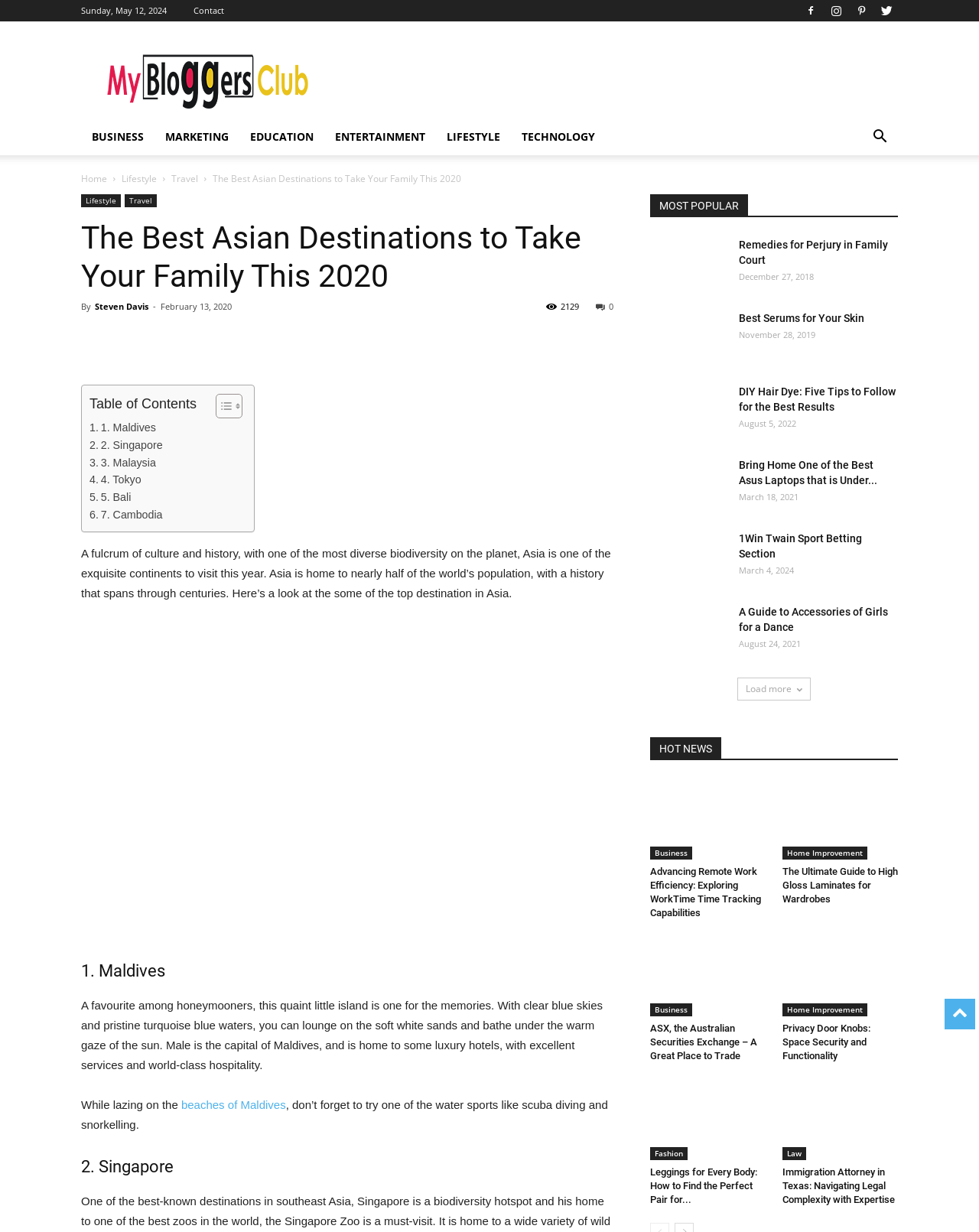What is the category of the article 'Remedies for Perjury in Family Court'? Please answer the question using a single word or phrase based on the image.

LIFESTYLE